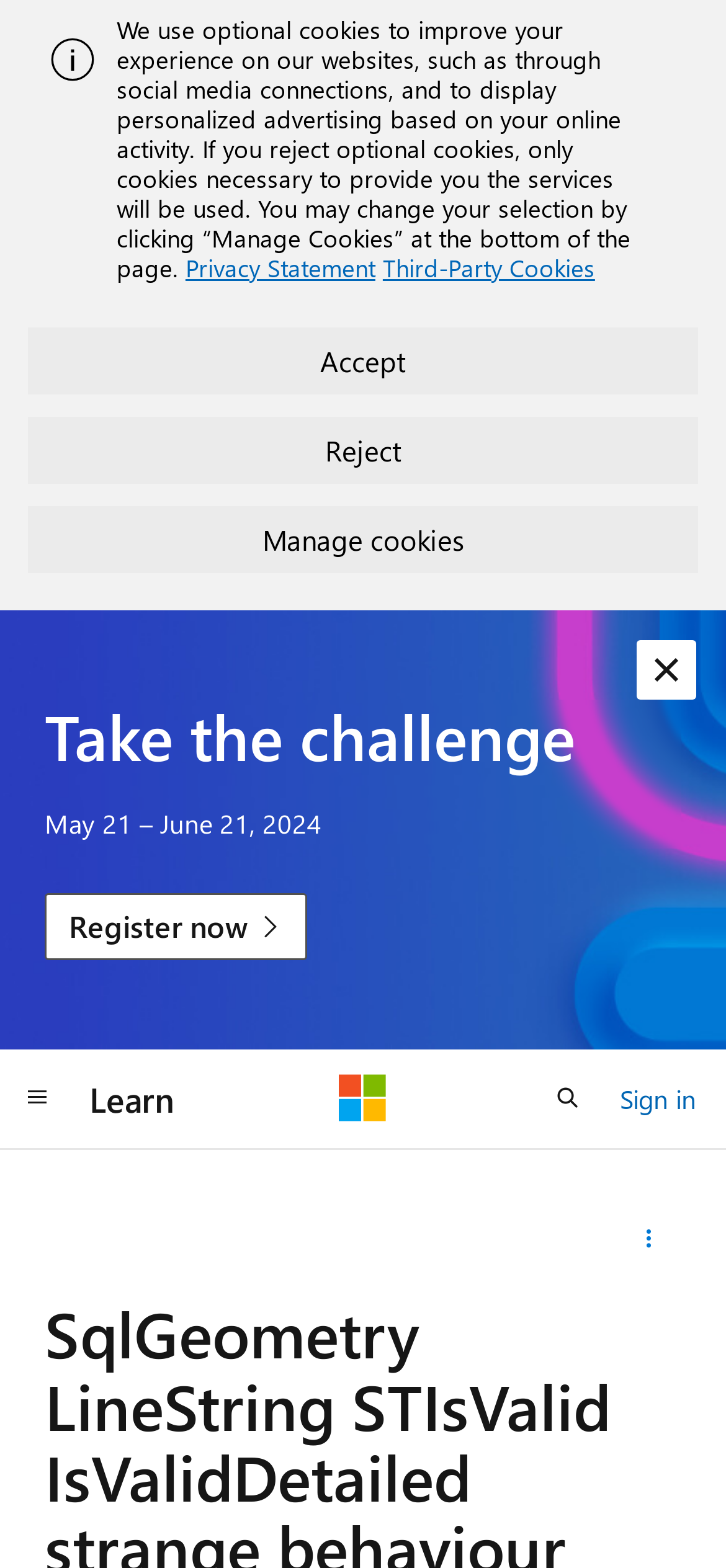Identify the bounding box coordinates of the element that should be clicked to fulfill this task: "register now". The coordinates should be provided as four float numbers between 0 and 1, i.e., [left, top, right, bottom].

[0.062, 0.569, 0.424, 0.612]